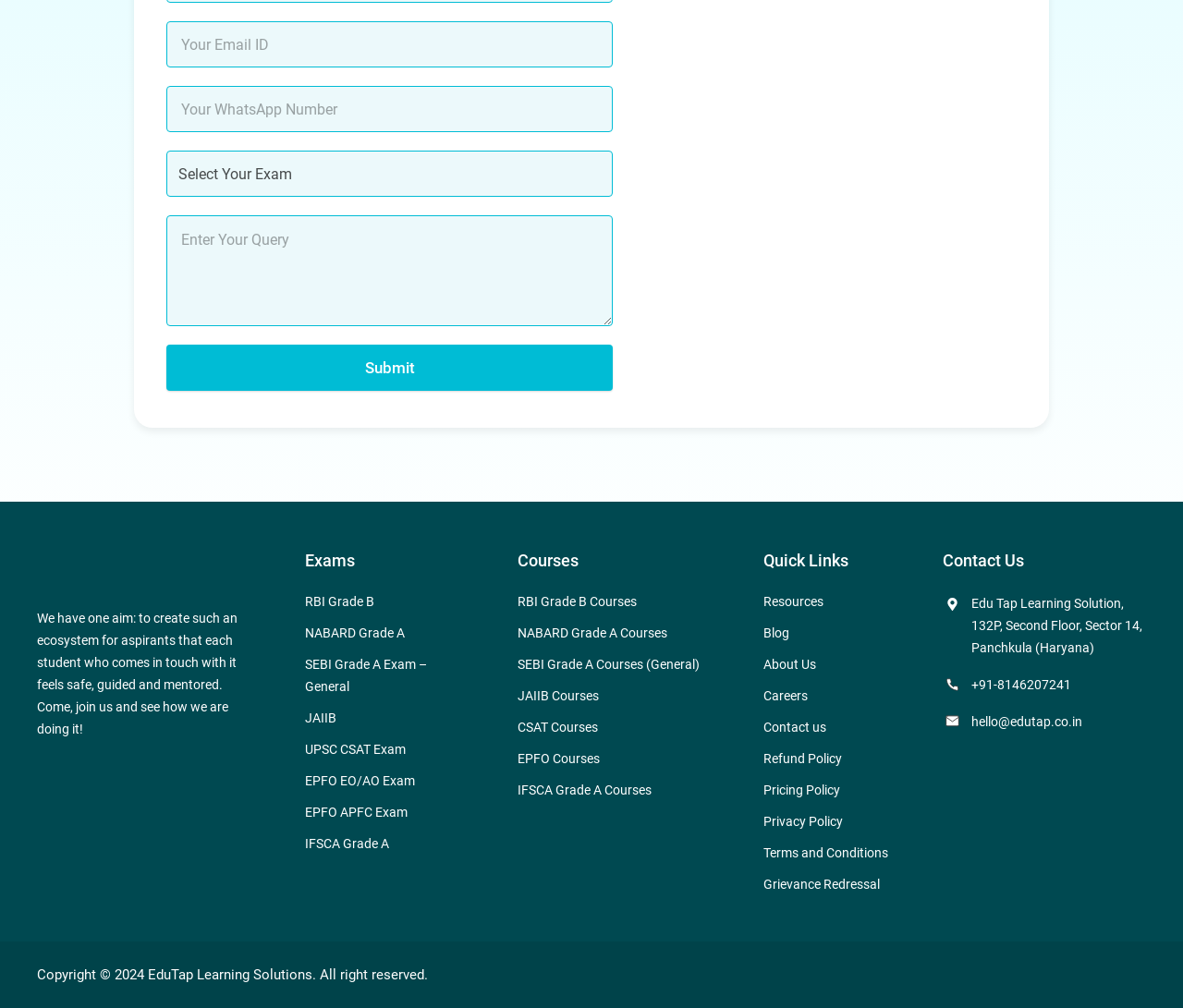What is the copyright year mentioned in the footer?
Provide a thorough and detailed answer to the question.

The footer section of the webpage contains a copyright notice that mentions the year 2024, indicating that the website's content is copyrighted until 2024.